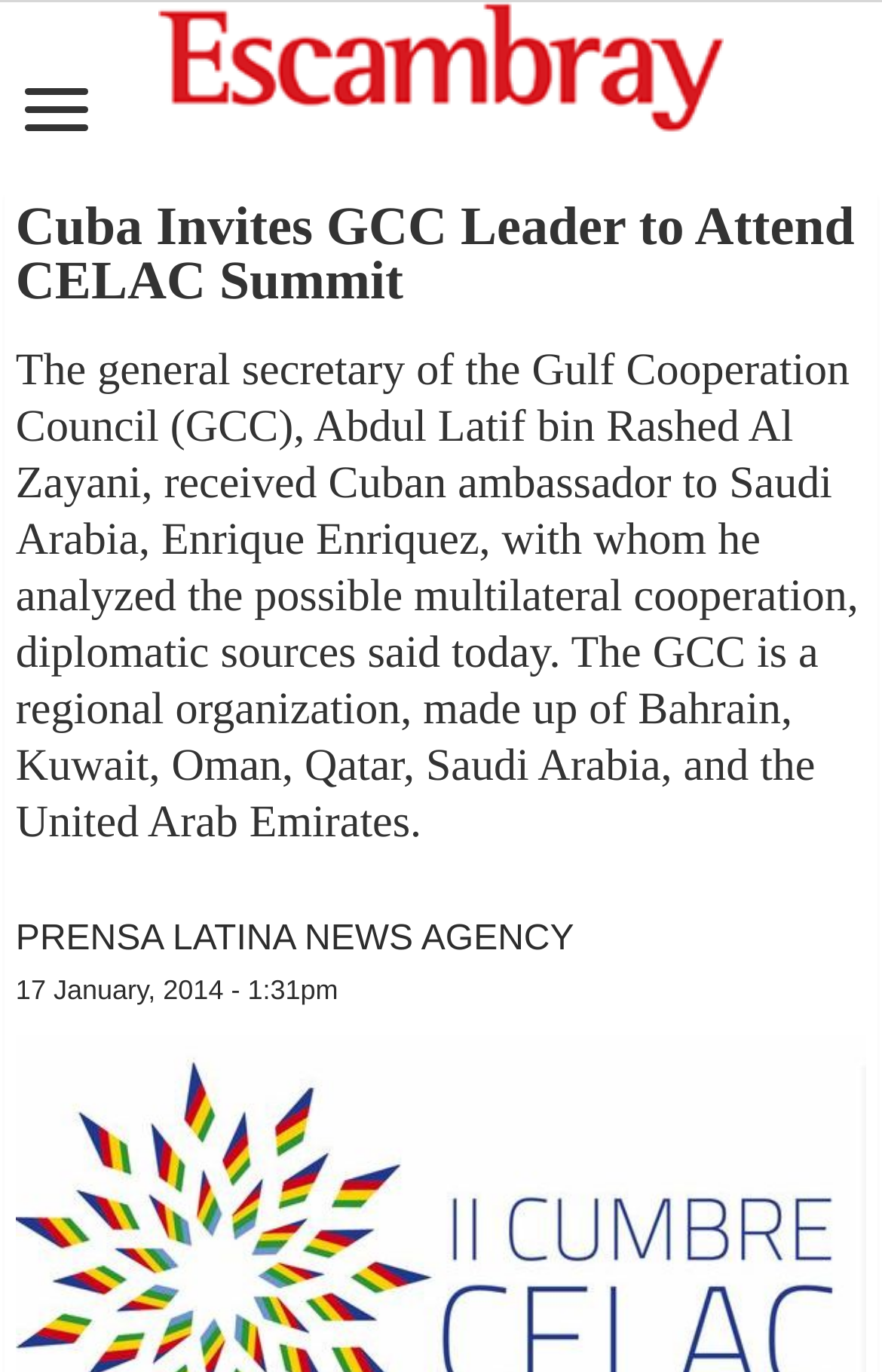Consider the image and give a detailed and elaborate answer to the question: 
What is the name of the news agency?

The article mentions that the news is from Prensa Latina News Agency, which is a link at the bottom of the article.